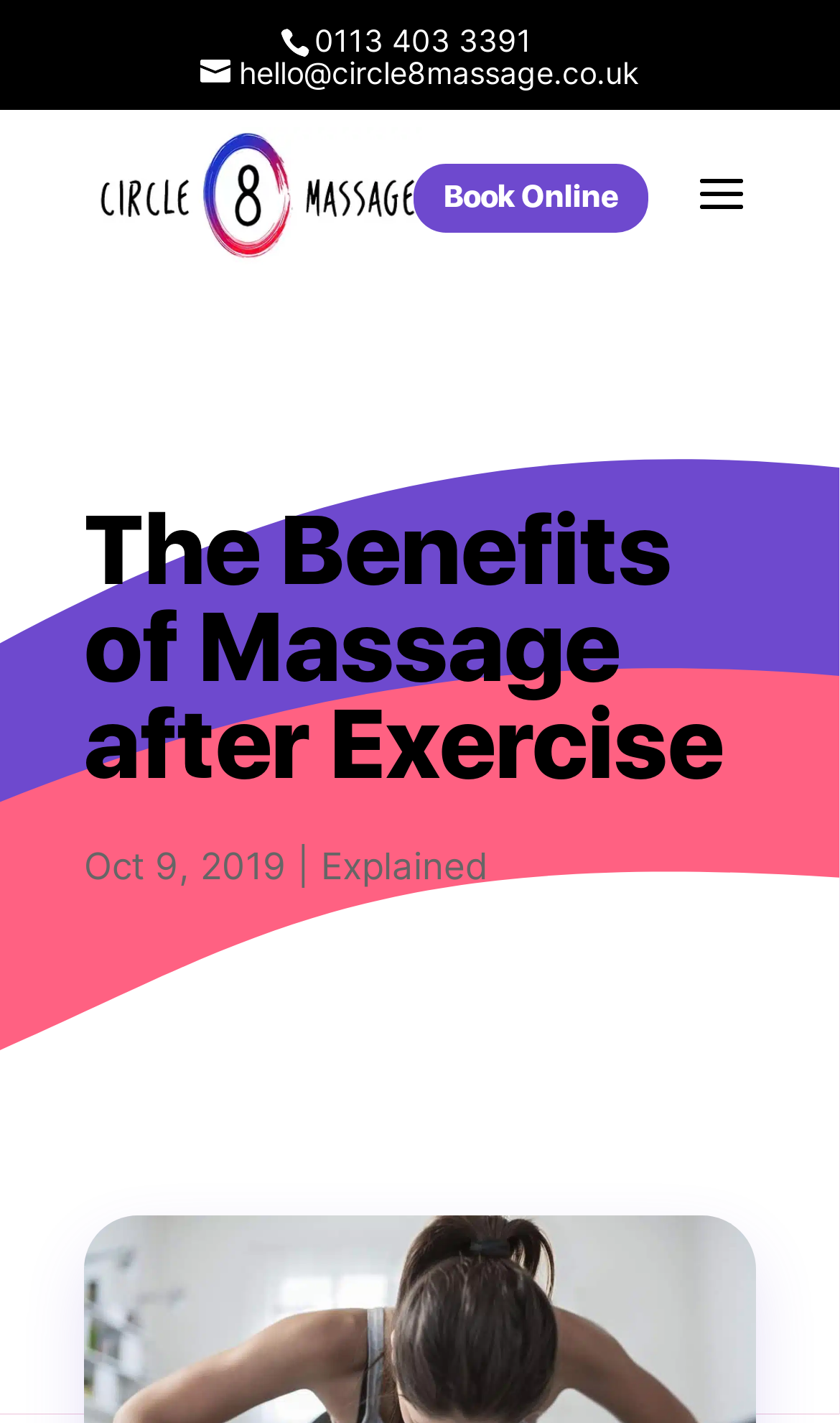What is the email address of Circle 8 Massage?
Please answer the question with as much detail and depth as you can.

I found the email address by looking at the link element with the bounding box coordinates [0.238, 0.037, 0.762, 0.063], which contains the email address 'hello@circle8massage.co.uk'.